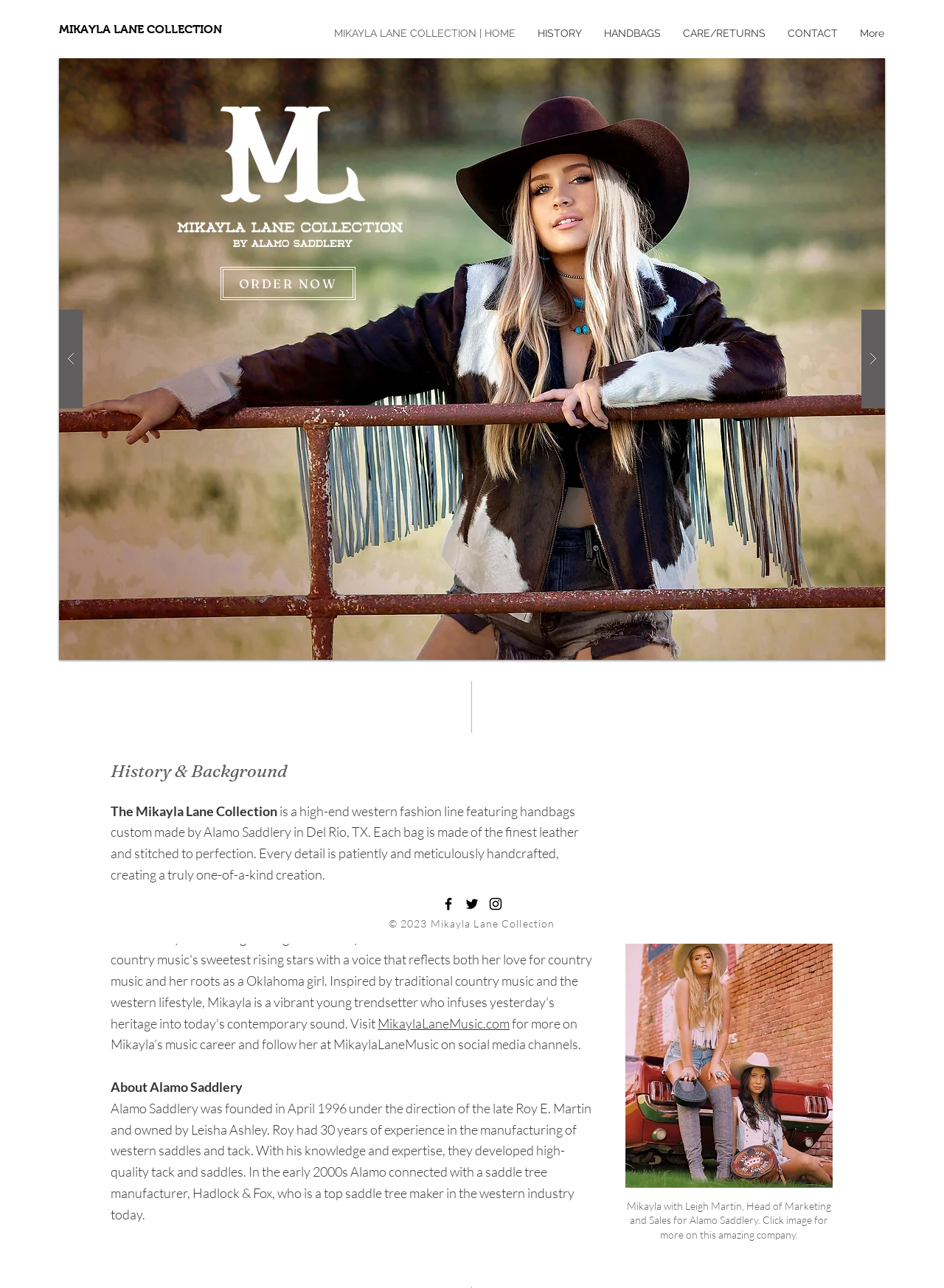Please determine the bounding box coordinates of the section I need to click to accomplish this instruction: "Click on the 'CONTACT' link".

[0.823, 0.011, 0.899, 0.04]